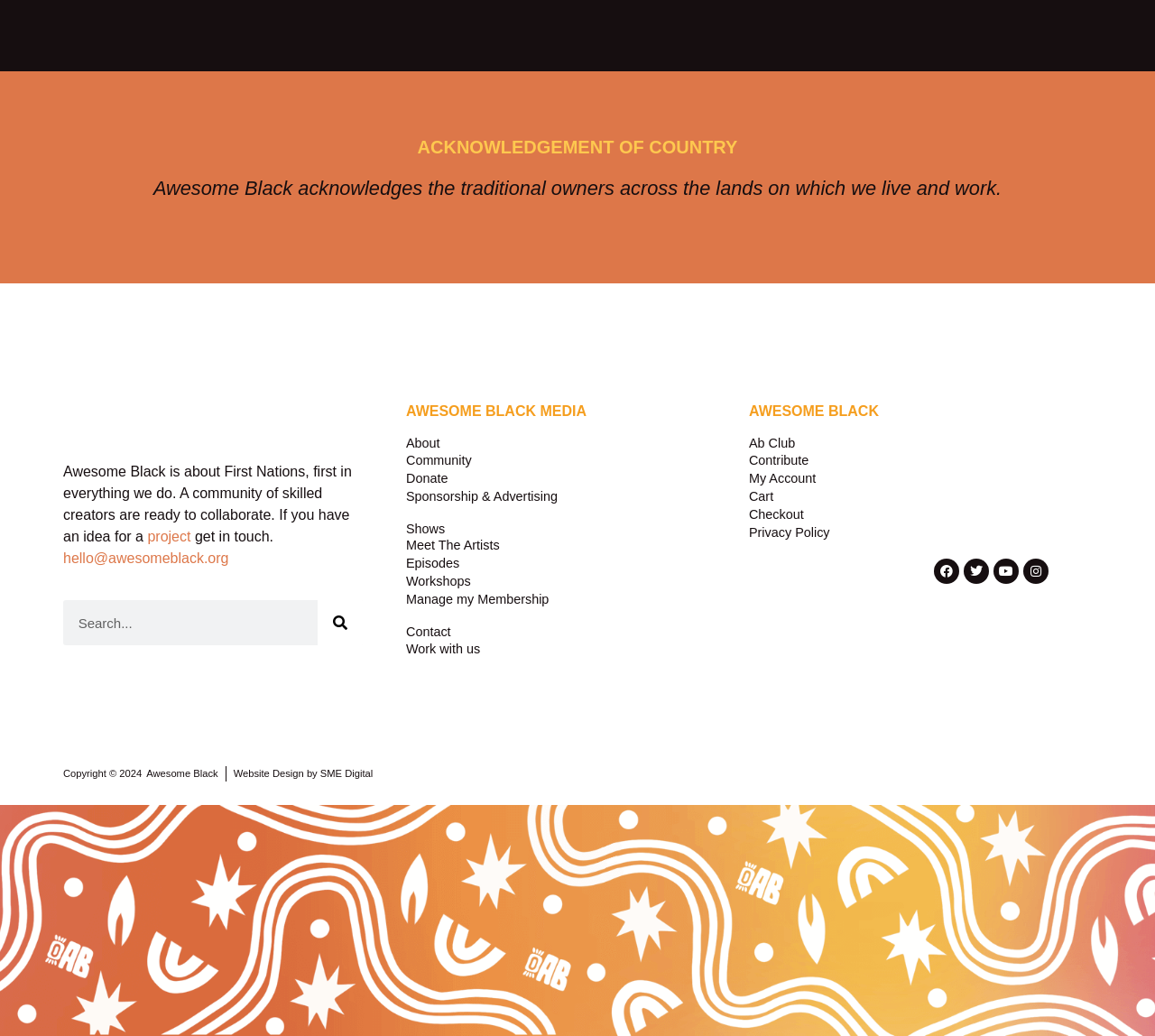Please identify the bounding box coordinates of the element I need to click to follow this instruction: "Visit the About page".

[0.352, 0.421, 0.381, 0.435]